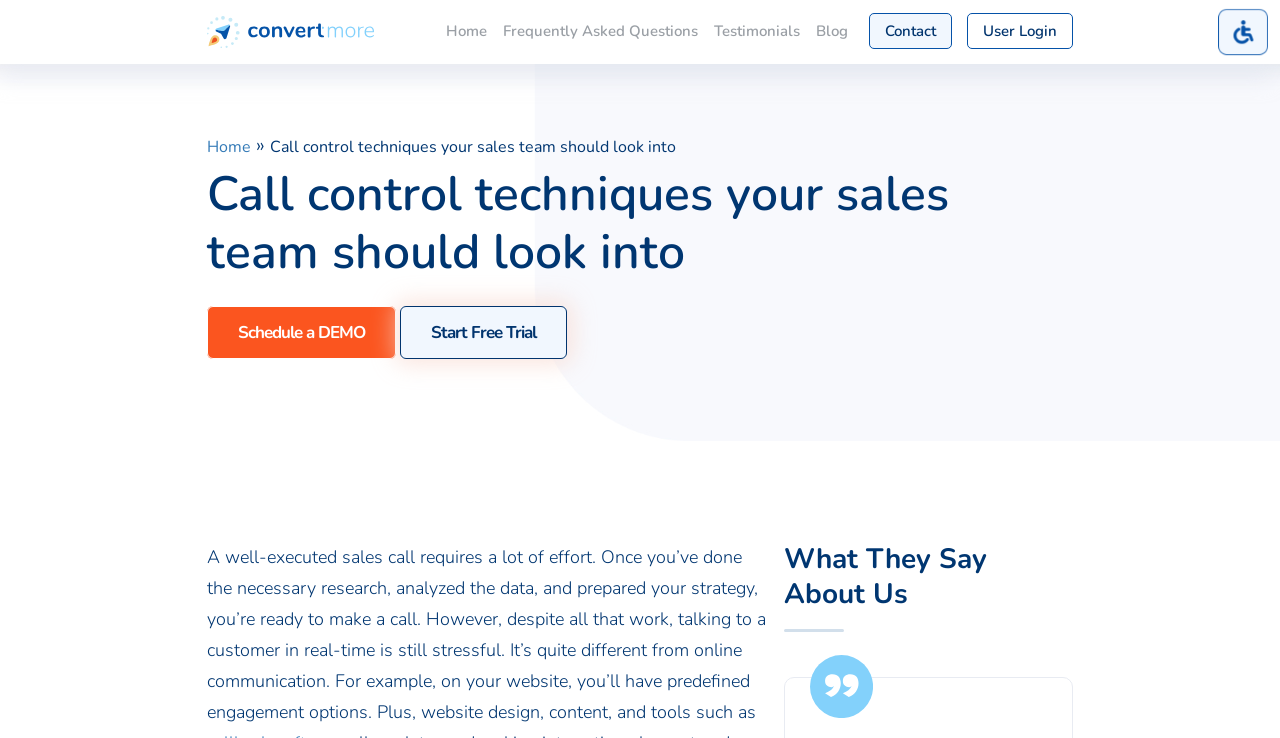Craft a detailed narrative of the webpage's structure and content.

The webpage is about call control techniques for sales teams, with a focus on improving sales calls. At the top left, there is a logo of "ConvertMore" with a link to the website. Next to it, there are several navigation links, including "Home", "Frequently Asked Questions", "Testimonials", "Blog", and "Contact", which are aligned horizontally across the top of the page.

Below the navigation links, there is a main content section that takes up most of the page. The title "Call control techniques your sales team should look into" is prominently displayed, followed by a brief introduction to the importance of effective sales calls. There are two call-to-action buttons, "Schedule a DEMO" and "Start Free Trial", placed side by side.

The main content section continues with a lengthy paragraph discussing the challenges of sales calls and the importance of preparation. The text is divided into several sections, with headings and subheadings that break up the content.

Towards the bottom of the page, there is a section titled "What They Say About Us", which features a quote from a customer, accompanied by a quote icon image. The quote is placed within a bounded area, with a subtle background design.

At the top right corner of the page, there is an "Accessibility Helper sidebar" button, which is accompanied by an image of an accessibility icon. This button is likely used to toggle accessibility features on and off.